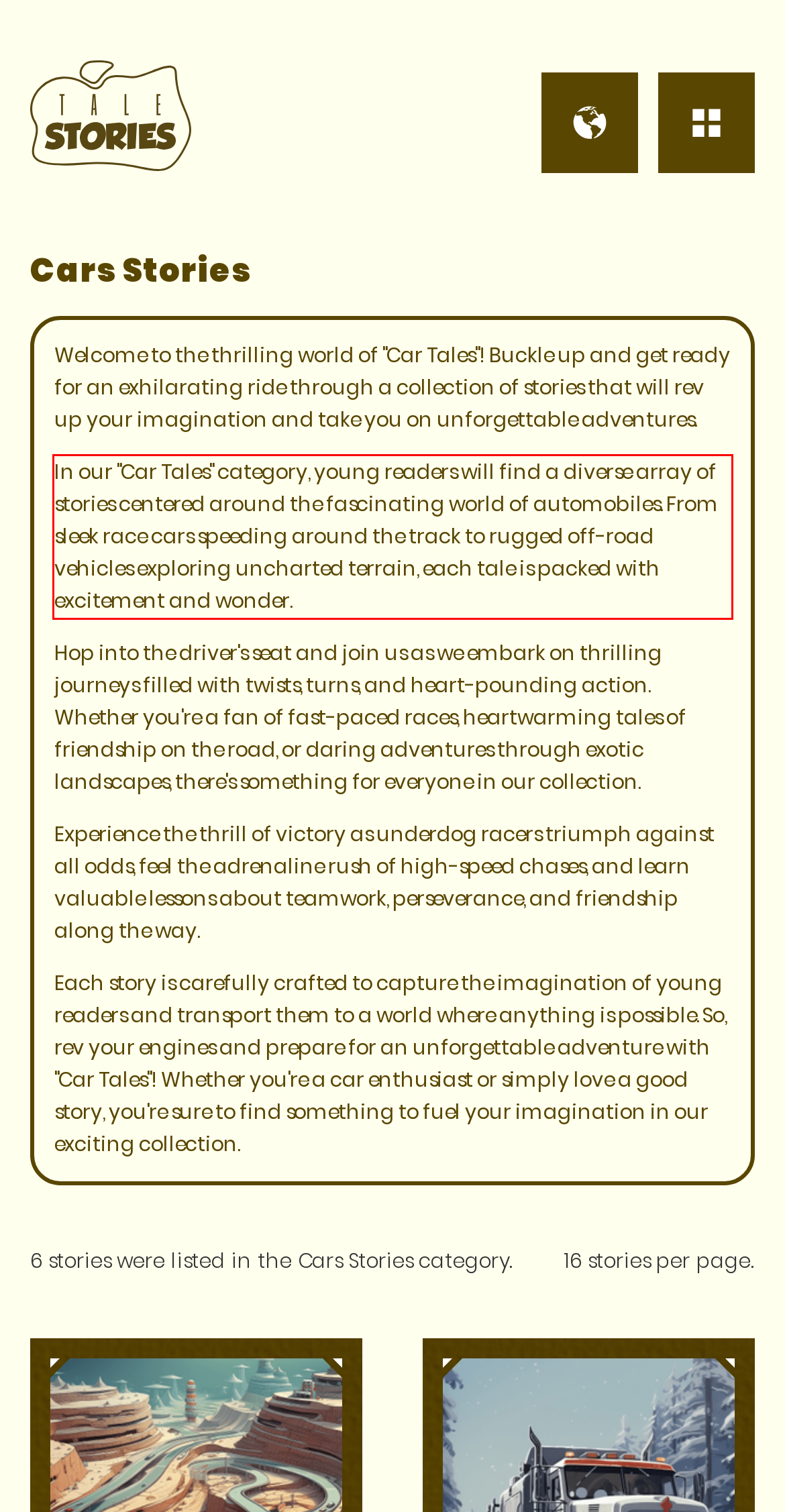In the screenshot of the webpage, find the red bounding box and perform OCR to obtain the text content restricted within this red bounding box.

In our "Car Tales" category, young readers will find a diverse array of stories centered around the fascinating world of automobiles. From sleek race cars speeding around the track to rugged off-road vehicles exploring uncharted terrain, each tale is packed with excitement and wonder.